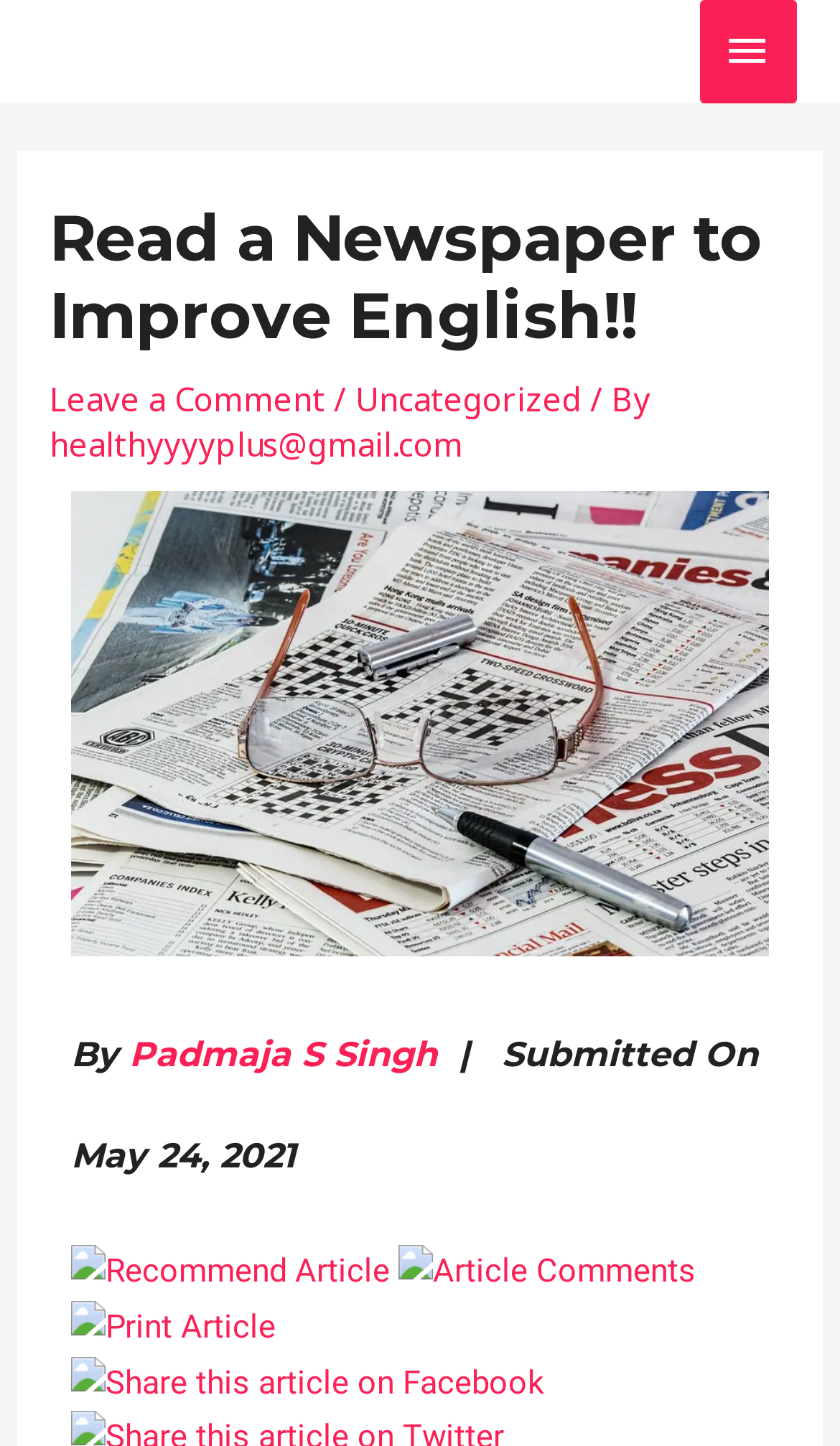Identify and provide the bounding box for the element described by: "Main Menu".

[0.832, 0.001, 0.949, 0.071]